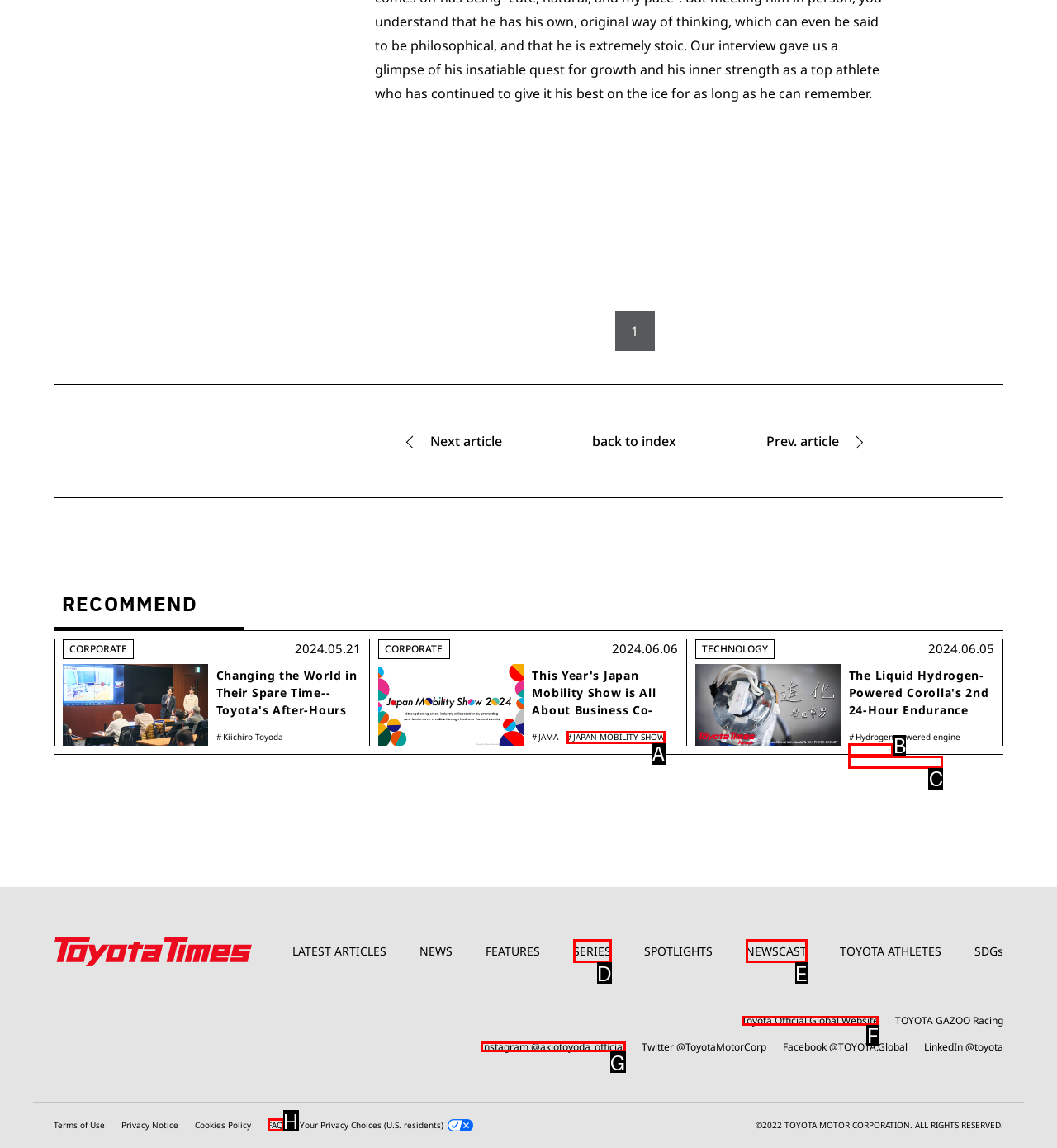Point out the correct UI element to click to carry out this instruction: Learn more about Overnight Sleep Study
Answer with the letter of the chosen option from the provided choices directly.

None